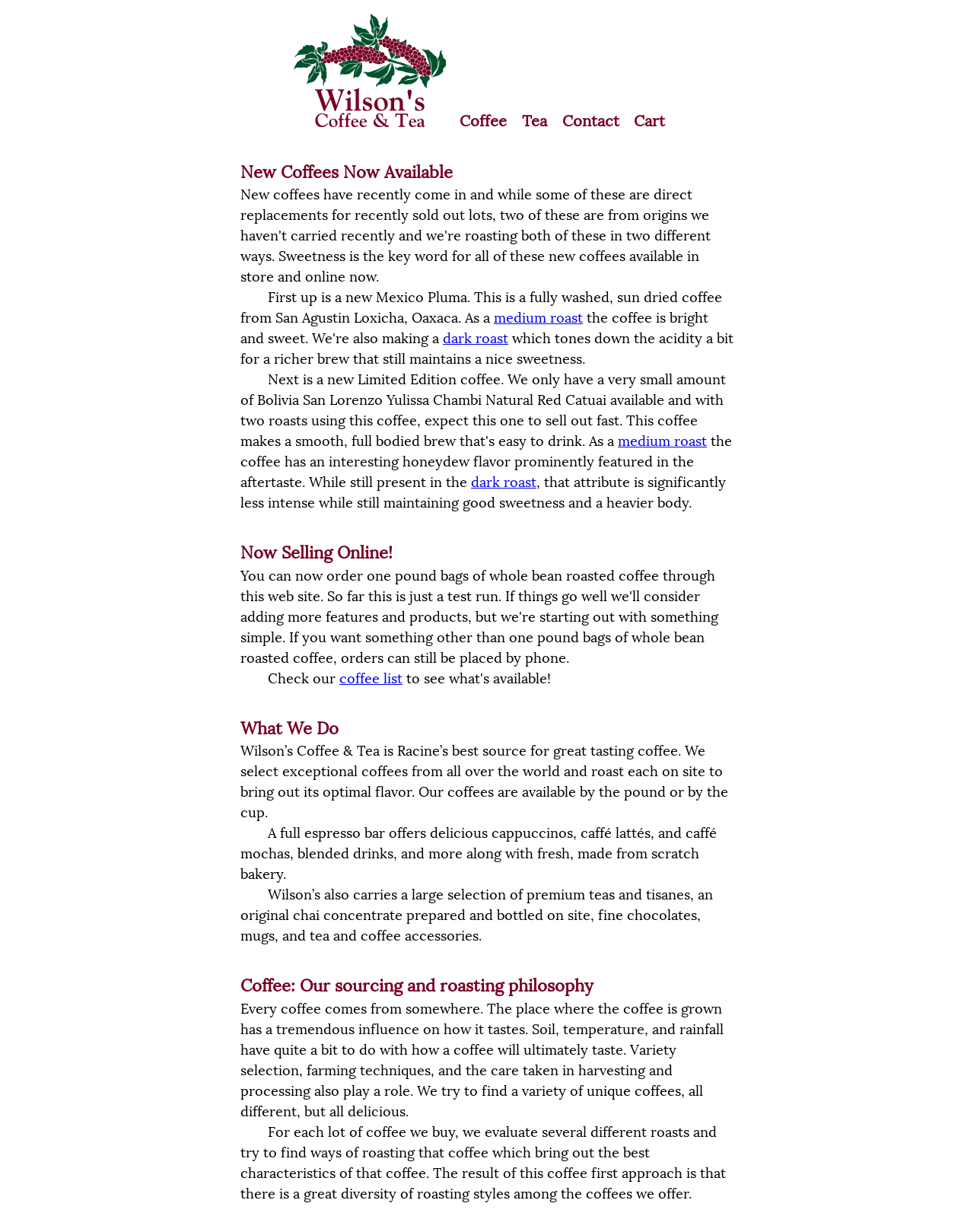Please reply to the following question with a single word or a short phrase:
What types of products does Wilson's Coffee & Tea carry?

Coffee, tea, chocolates, mugs, accessories